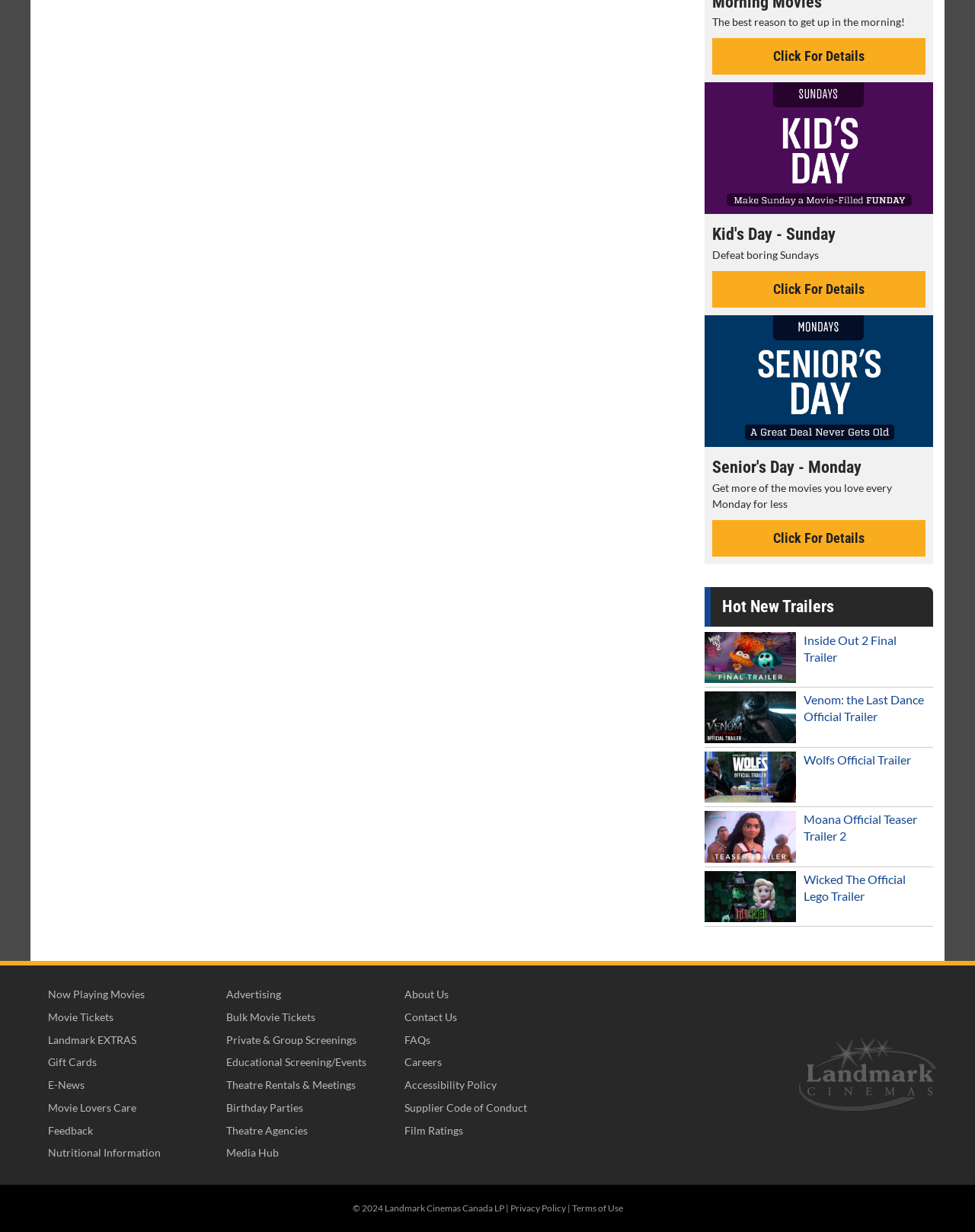Given the content of the image, can you provide a detailed answer to the question?
What is the purpose of the 'Kid's Day - Sunday' link?

The link 'Kid's Day - Sunday' is accompanied by an image and a description, suggesting that it is a promotion or event related to kids, and clicking on the link would provide more information about it.